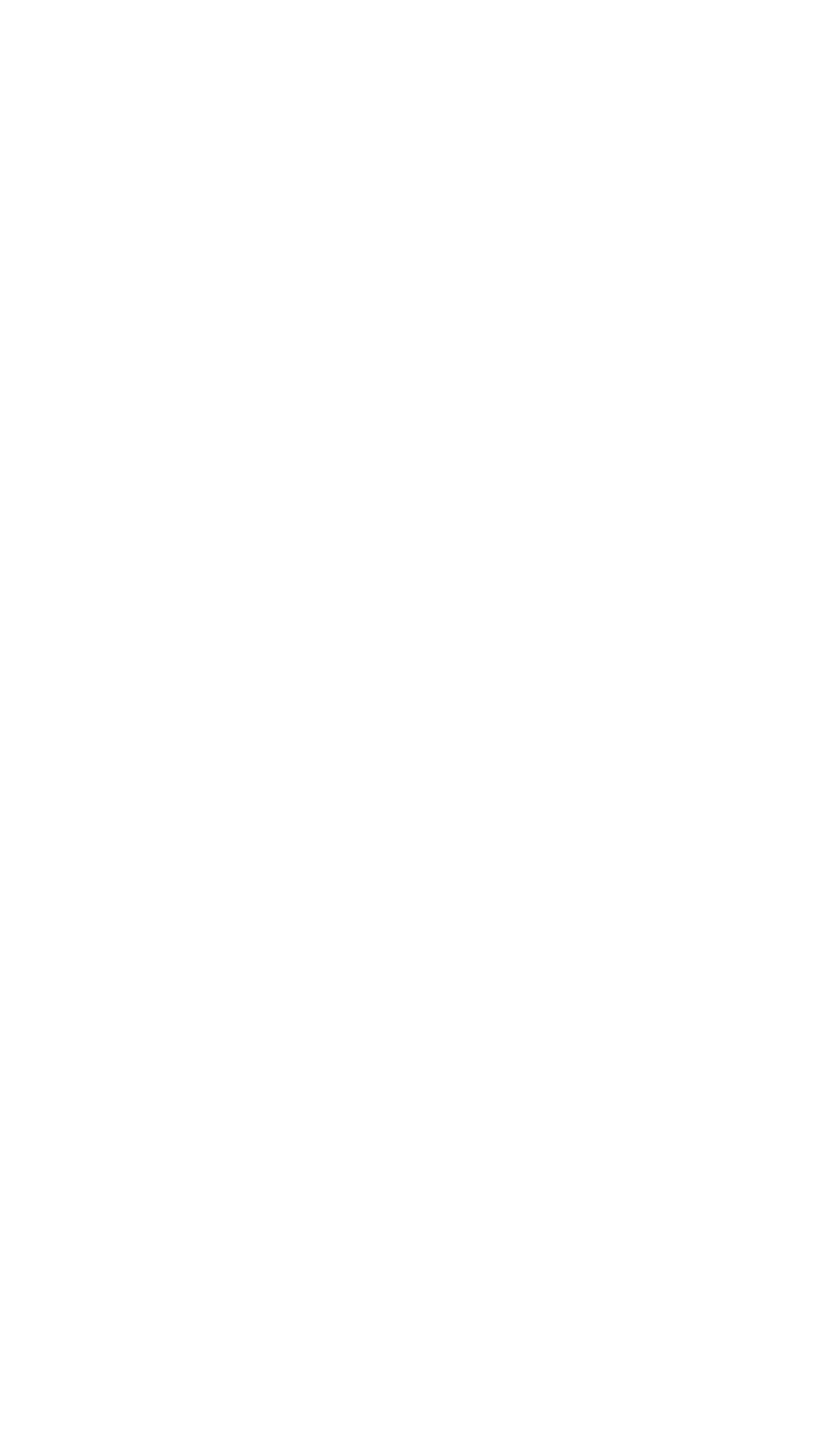Give a one-word or short-phrase answer to the following question: 
How many images are there on the webpage?

2